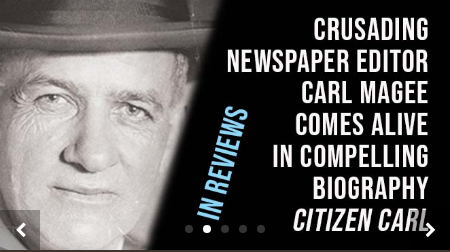What is the theme of the biography review?
Based on the image, please offer an in-depth response to the question.

The caption highlights the theme of the biography review by using bold, striking typography that emphasizes Carl Magee's 'crusading journalism', suggesting that this is the central focus of the biography.